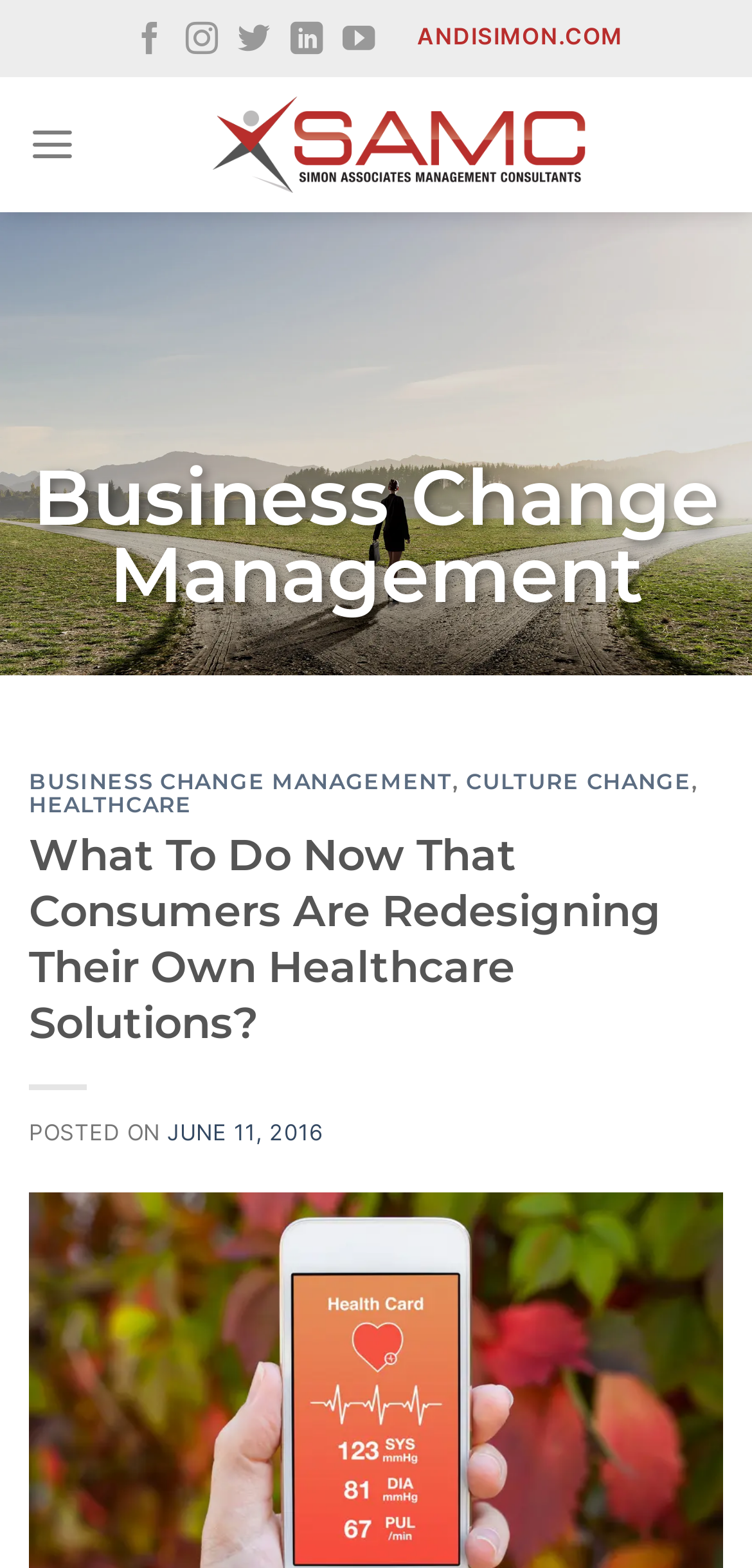Please provide a short answer using a single word or phrase for the question:
How many social media platforms can you follow Simon Associates on?

5